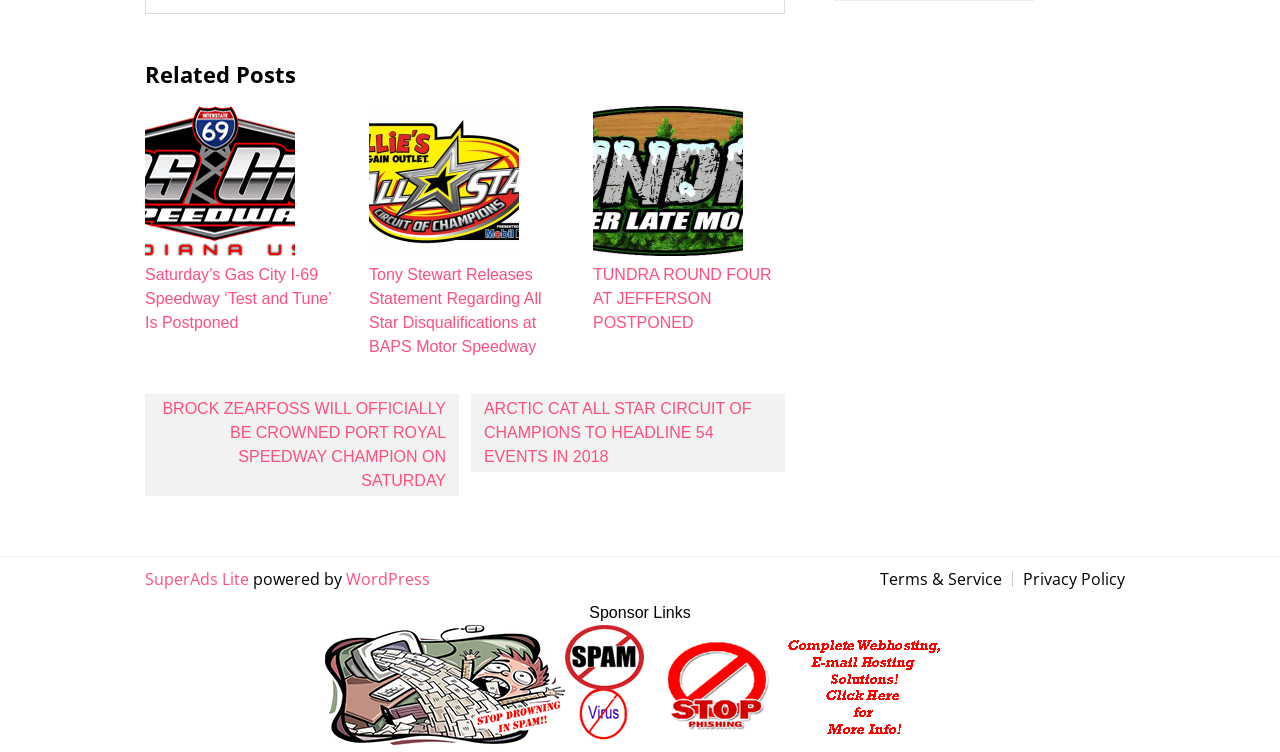Bounding box coordinates are given in the format (top-left x, top-left y, bottom-right x, bottom-right y). All values should be floating point numbers between 0 and 1. Provide the bounding box coordinate for the UI element described as: SuperAds Lite

[0.113, 0.756, 0.195, 0.785]